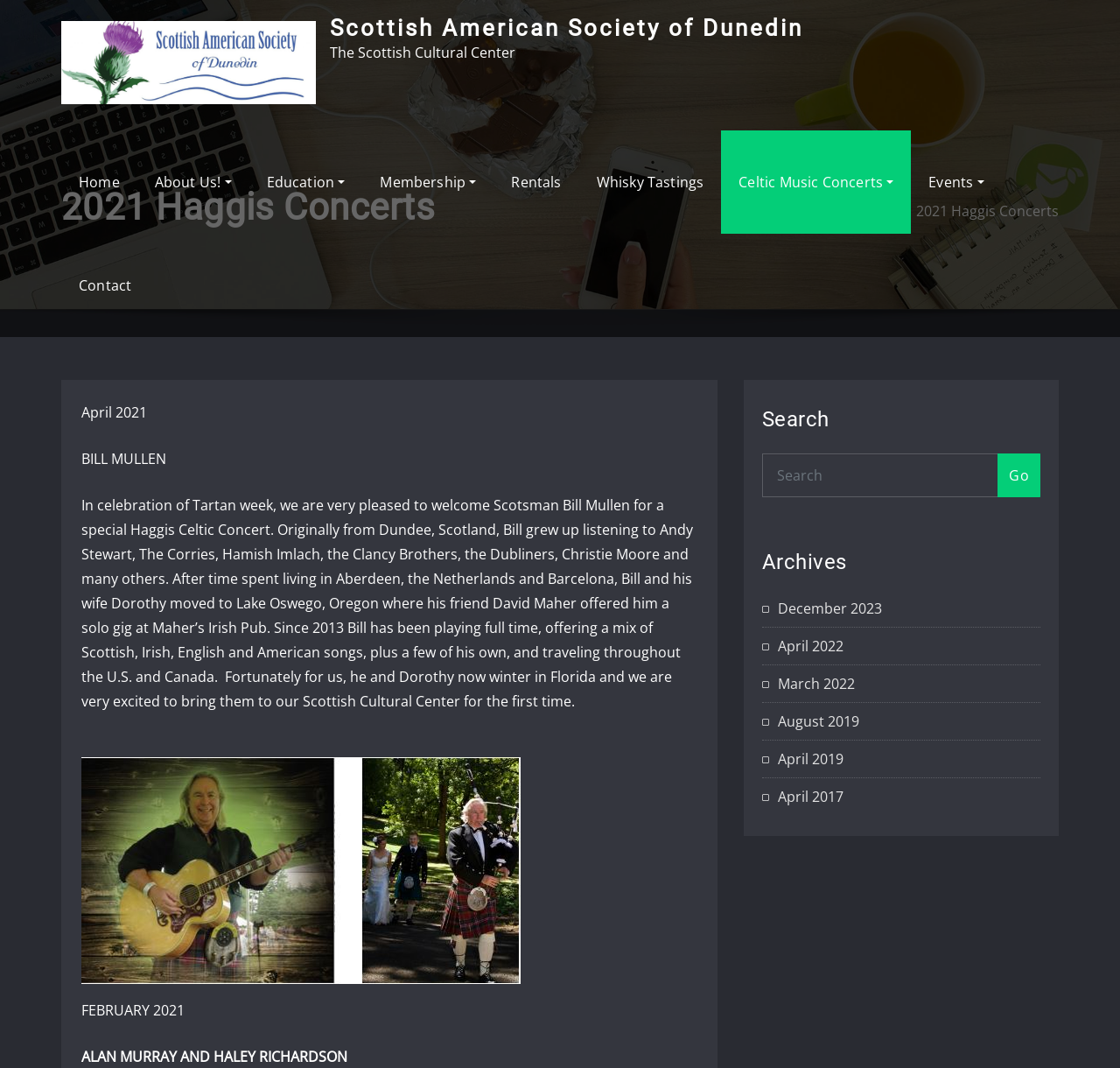Please locate the clickable area by providing the bounding box coordinates to follow this instruction: "Click the Home link".

[0.055, 0.122, 0.122, 0.219]